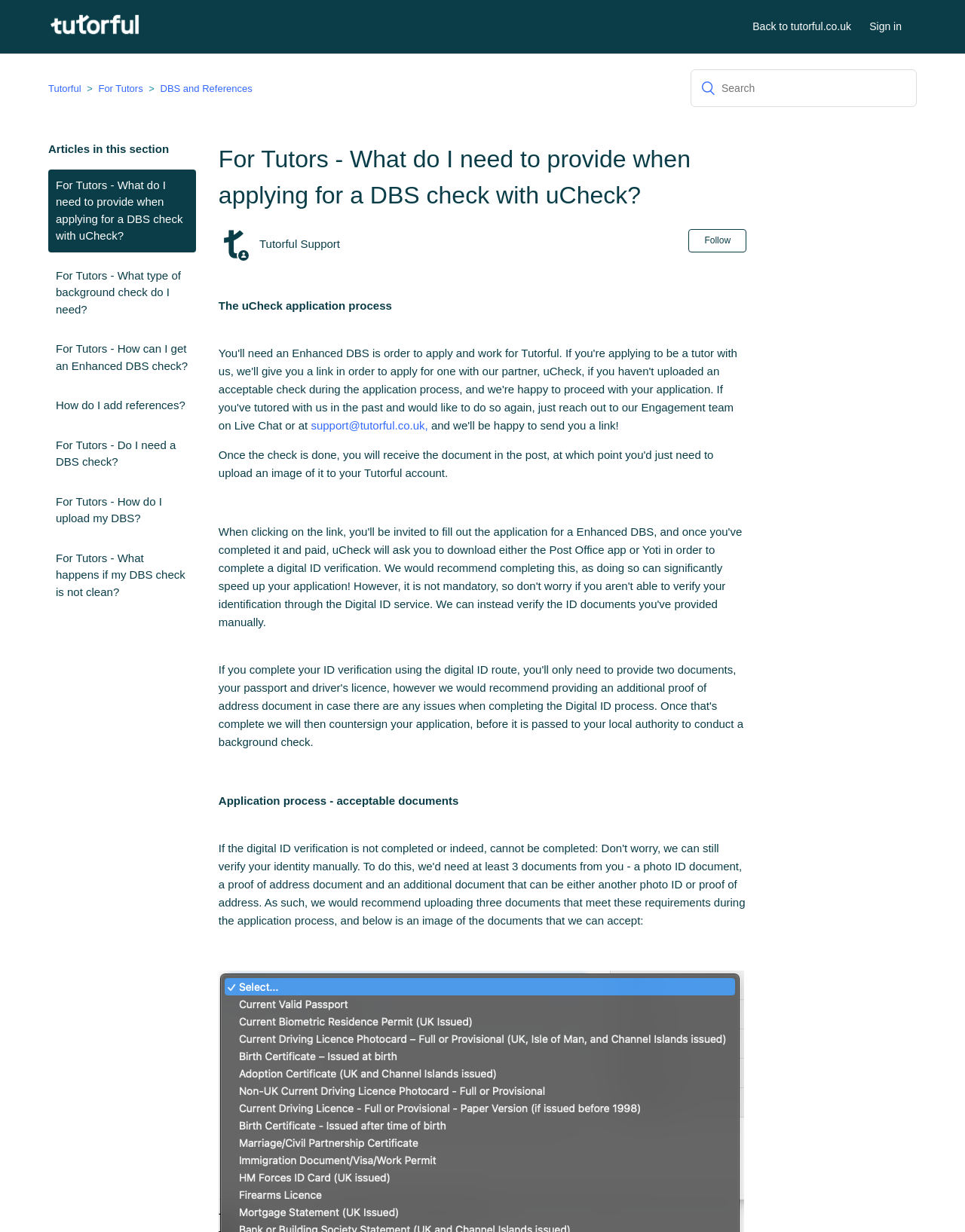Please determine the bounding box coordinates of the element's region to click in order to carry out the following instruction: "Click the 'Sign in' button". The coordinates should be four float numbers between 0 and 1, i.e., [left, top, right, bottom].

[0.901, 0.012, 0.95, 0.032]